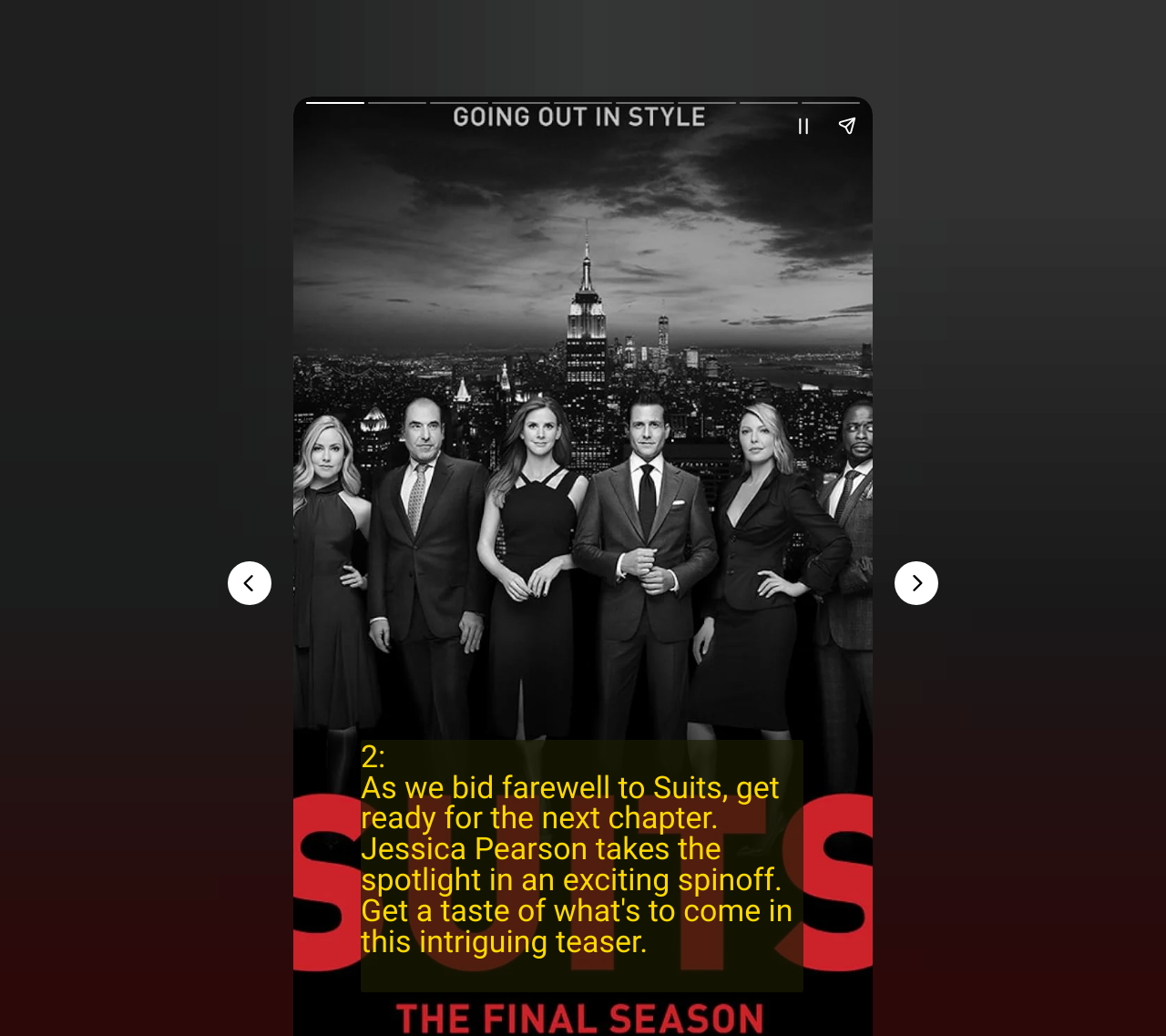Give a full account of the webpage's elements and their arrangement.

The webpage appears to be a promotional page for the TV series Suits and its spinoff, Jessica Pearson. At the top, there is a prominent heading that reads, "As we bid farewell to Suits, get ready for the next chapter. Jessica Pearson takes the spotlight in an exciting spinoff. Get a taste of what's to come in this intriguing teaser." This heading is positioned roughly in the middle of the page, spanning about 40% of the page's width.

Below the heading, there are two buttons, "Pause story" and "Share story", placed side by side, taking up about 10% of the page's width. These buttons are positioned near the top-left corner of the page.

On the left side of the page, there is a "Previous page" button, while on the right side, there is a "Next page" button. These buttons are positioned roughly in the middle of the page's height, taking up about 5% of the page's width each.

There are also two complementary elements, one above the buttons and one below, but they do not contain any text or descriptions.